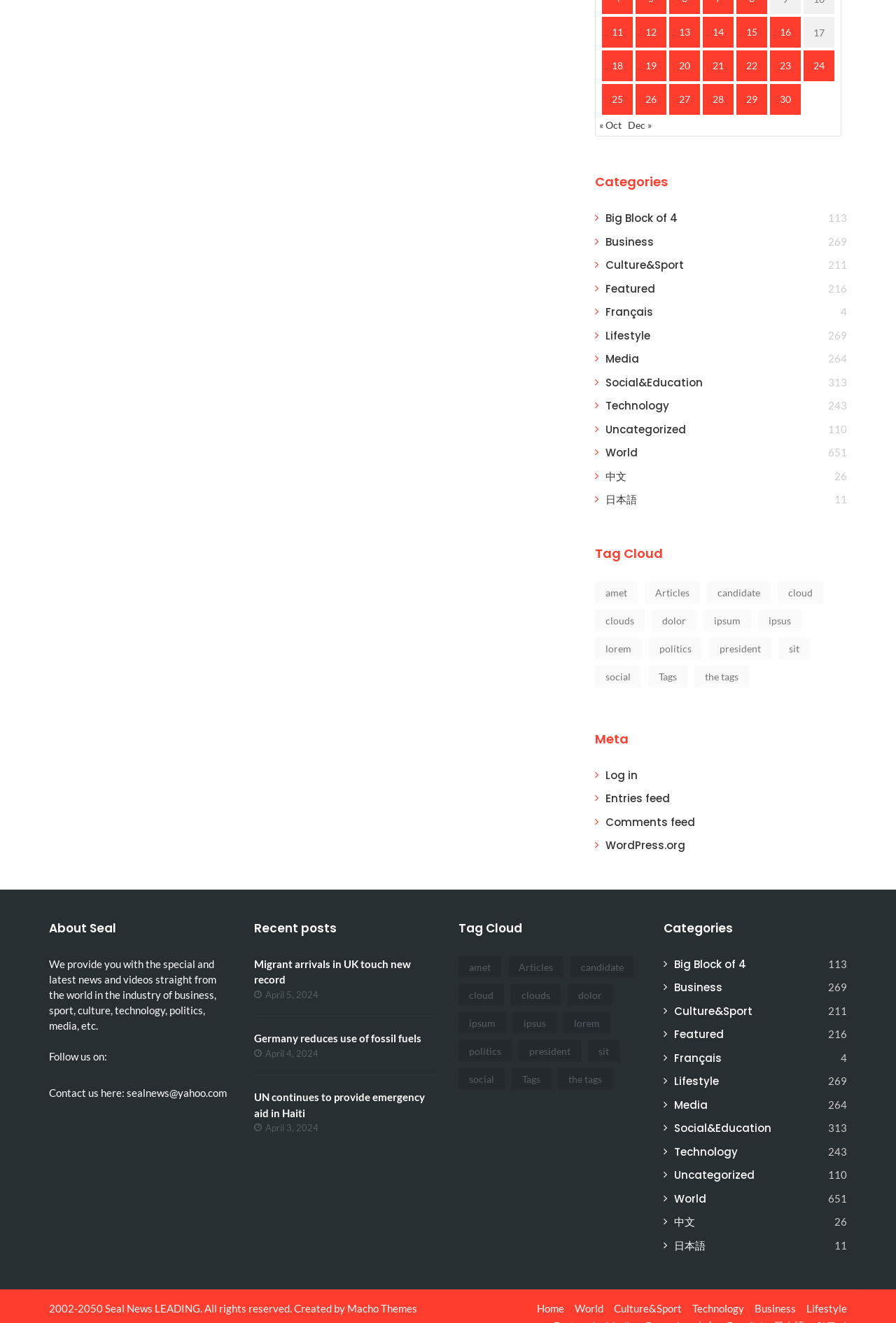Identify the bounding box for the given UI element using the description provided. Coordinates should be in the format (top-left x, top-left y, bottom-right x, bottom-right y) and must be between 0 and 1. Here is the description: Big Block of 4

[0.752, 0.723, 0.832, 0.734]